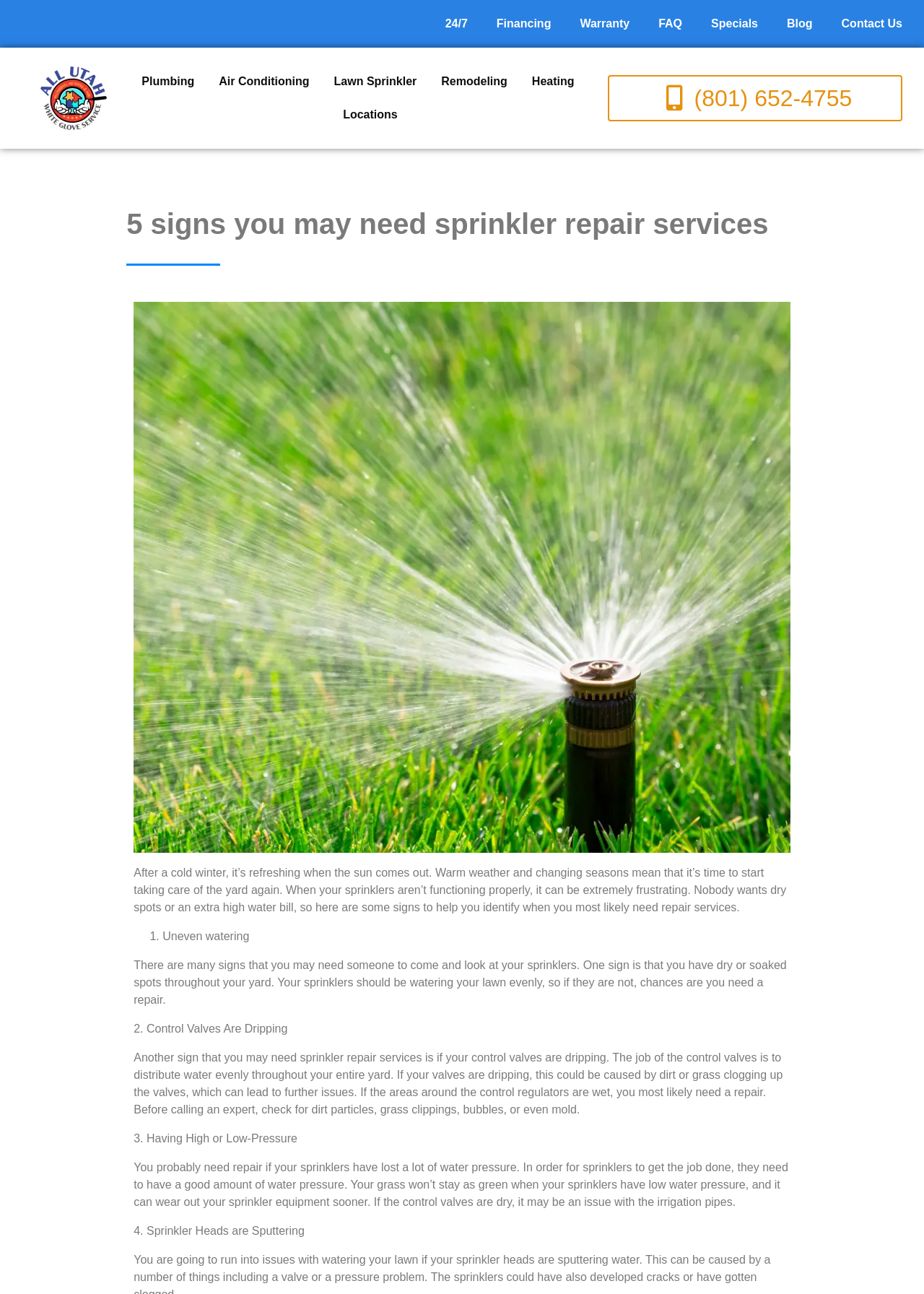Identify the webpage's primary heading and generate its text.

5 signs you may need sprinkler repair services